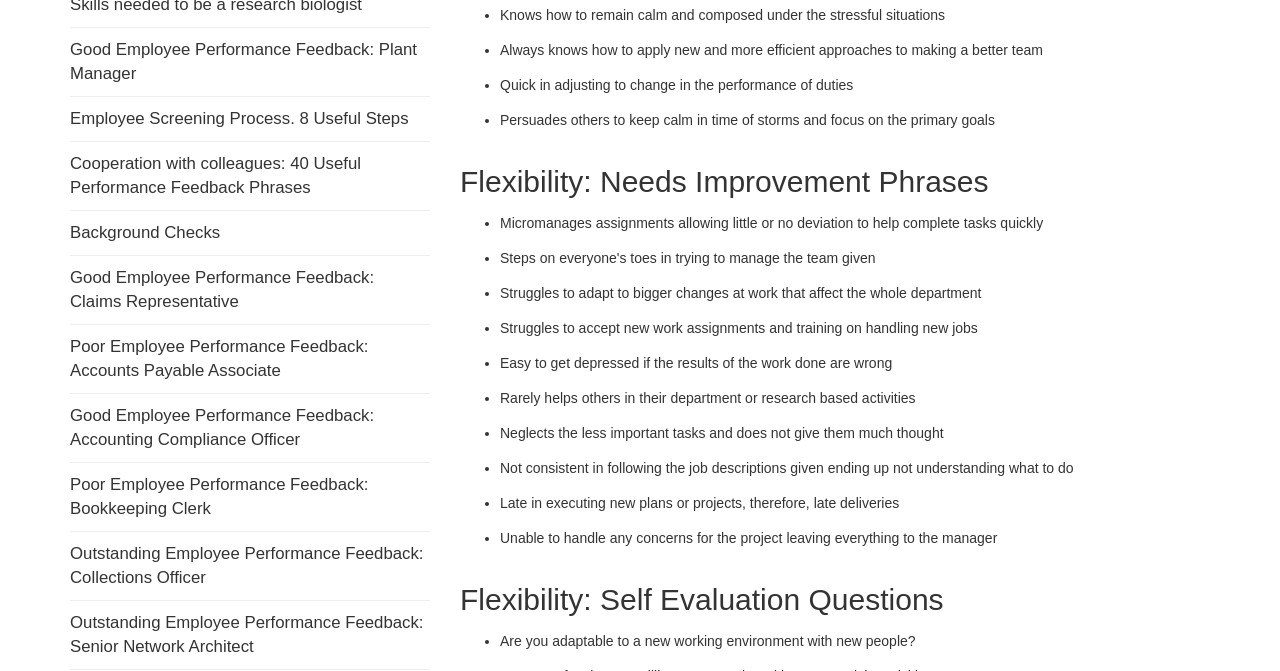Please find the bounding box coordinates of the element that must be clicked to perform the given instruction: "Click on 'Flexibility: Self Evaluation Questions'". The coordinates should be four float numbers from 0 to 1, i.e., [left, top, right, bottom].

[0.359, 0.869, 0.945, 0.918]